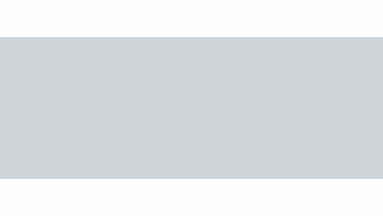What is the purpose of LipoFirm Pro?
Look at the image and provide a detailed response to the question.

The accompanying context implies that this treatment aims to help individuals enhance their body confidence and achieve desired aesthetic outcomes.